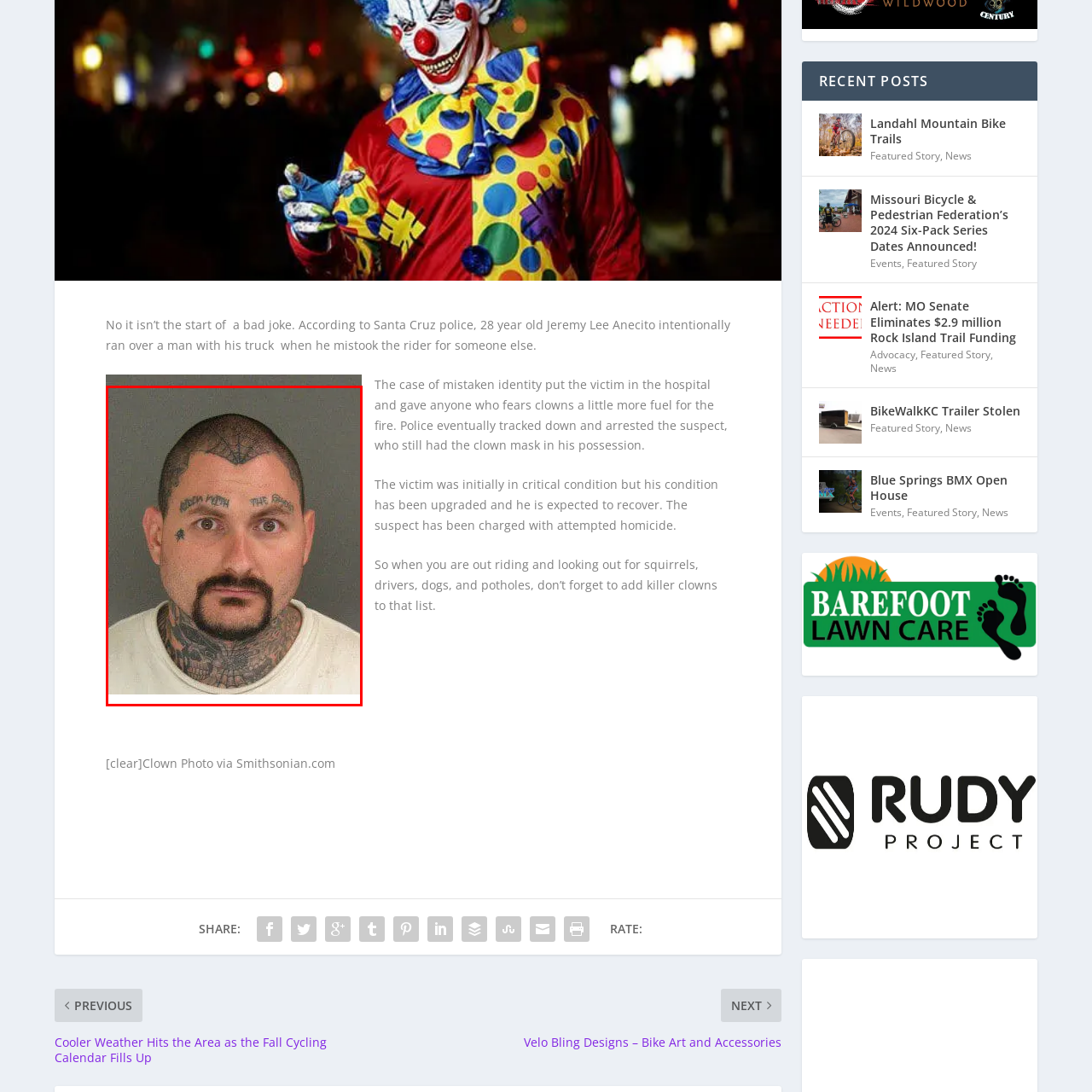Thoroughly describe the contents of the image enclosed in the red rectangle.

The image features a mugshot of a man with a distinct appearance, characterized by prominent tattoos on his face and neck. Notably, he has a spider web design on the top of his head, along with various other facial tattoos, including the words "GREEN MYTH" above his eyebrows. His expression appears serious and intense, likely reflecting the circumstances surrounding the photograph. The background is neutral, focusing attention on his unique physical features and the tattoos that convey elements of his identity and personal history.